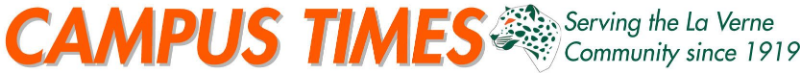Provide an extensive narrative of what is shown in the image.

The image prominently displays the logo of "Campus Times," the student-run newspaper serving the University of La Verne community. The logo features the words "CAMPUS TIMES" in bold orange lettering, emphasizing the publication's vibrant and youthful spirit. Accompanying the title is a tagline that reads "Serving the La Verne Community since 1919," highlighting the newspaper's long-standing commitment to delivering news and information to its readers. A stylized graphic of a leopard, reflecting the university's mascot, is integrated into the logo, further symbolizing school spirit and connection to the campus community. This visual representation underscores the newspaper's role as an essential source of campus life coverage, opinions, and events.